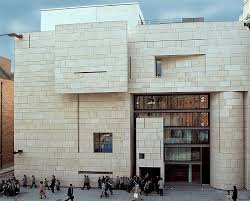What is the cultural significance of the Millennium Wing?
Please provide a detailed answer to the question.

The caption suggests that the juxtaposition of the modern wing with traditional architectural elements represents a harmonious blend of past and present in Irish culture, implying that the building is a symbol of cultural fusion and heritage.